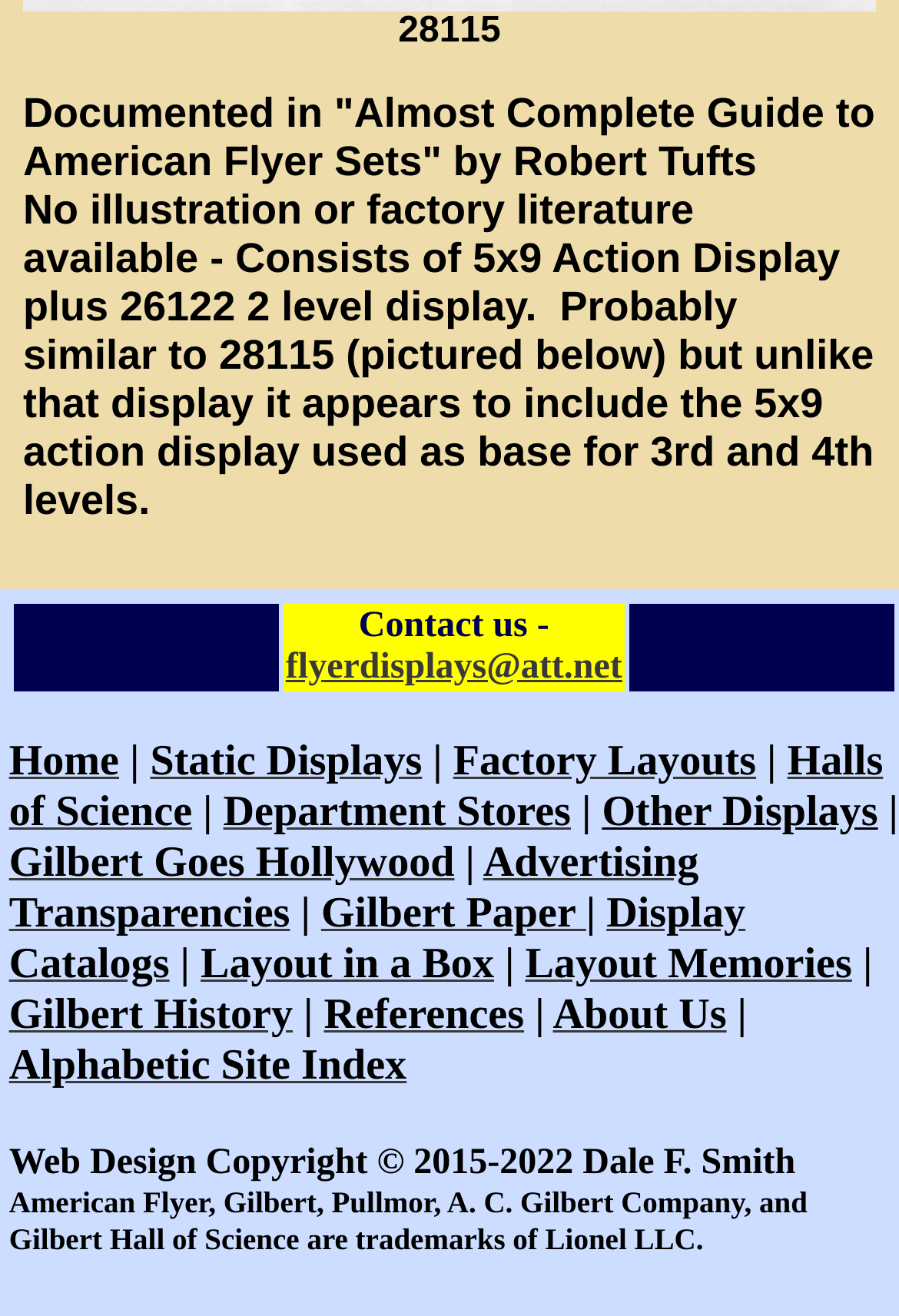Provide the bounding box coordinates for the UI element described in this sentence: "Facebook". The coordinates should be four float values between 0 and 1, i.e., [left, top, right, bottom].

None